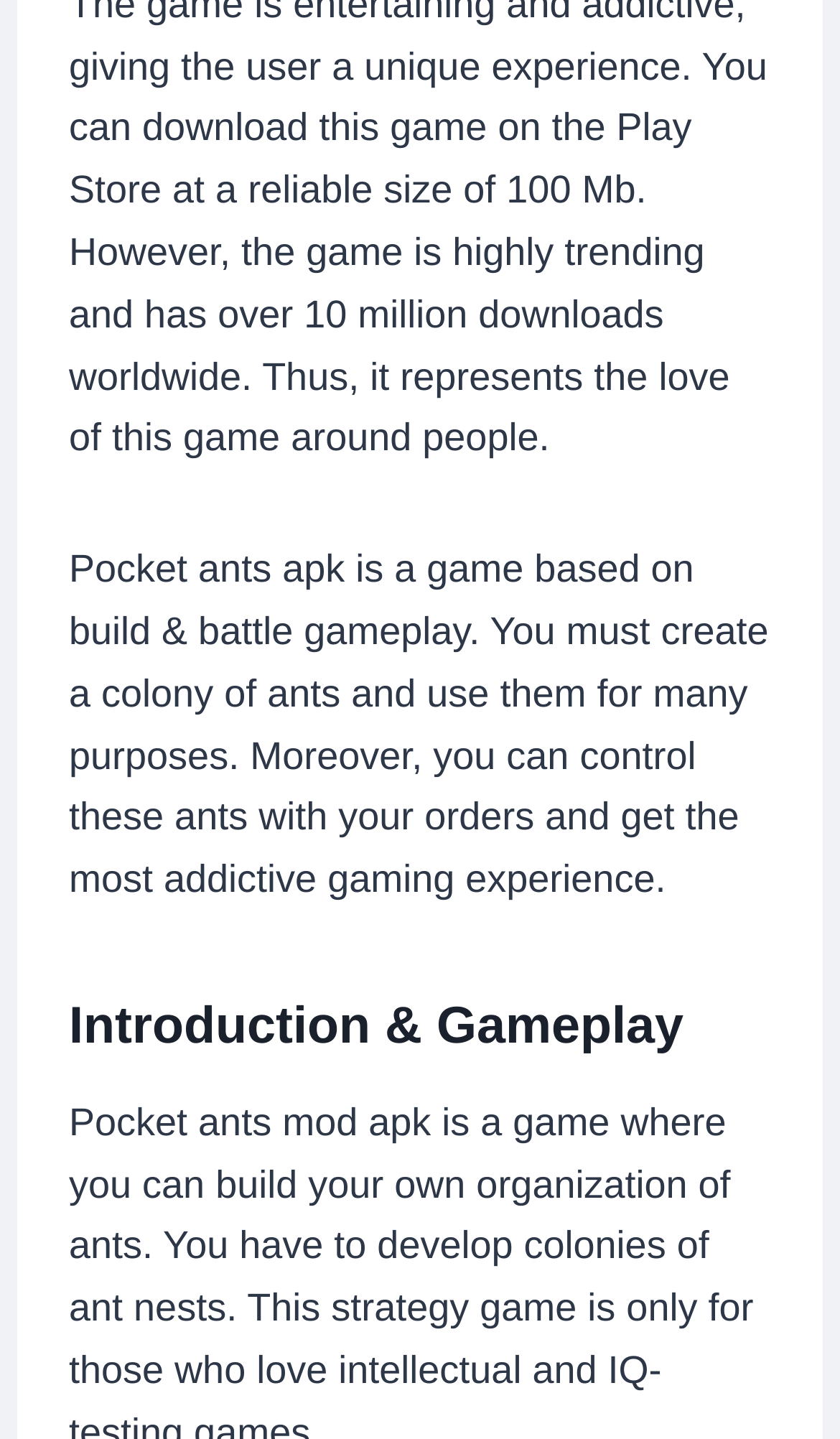Locate the bounding box coordinates of the clickable element to fulfill the following instruction: "Learn about the features of Pocket Ants MOD APK". Provide the coordinates as four float numbers between 0 and 1 in the format [left, top, right, bottom].

[0.144, 0.511, 0.805, 0.541]